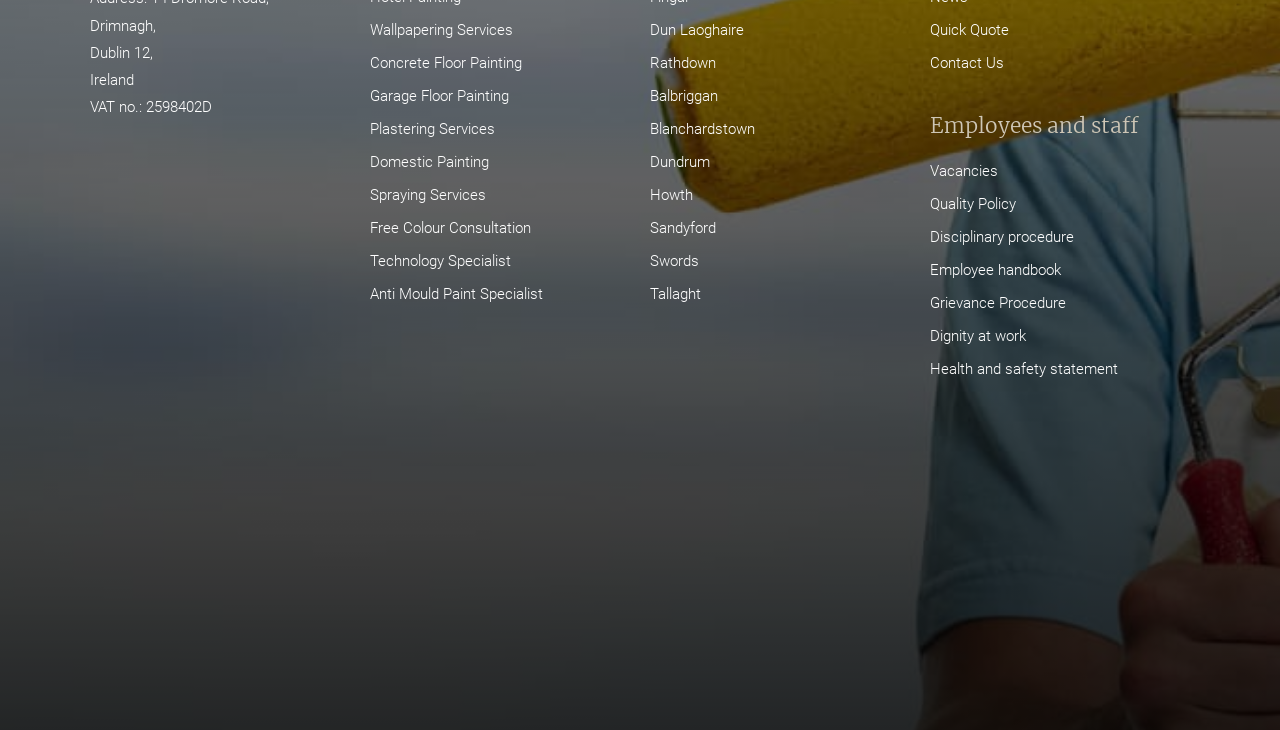Could you specify the bounding box coordinates for the clickable section to complete the following instruction: "View 'NORA 5 5th Conference 2023 Middelburg, The Netherlands NORA 5'"?

None